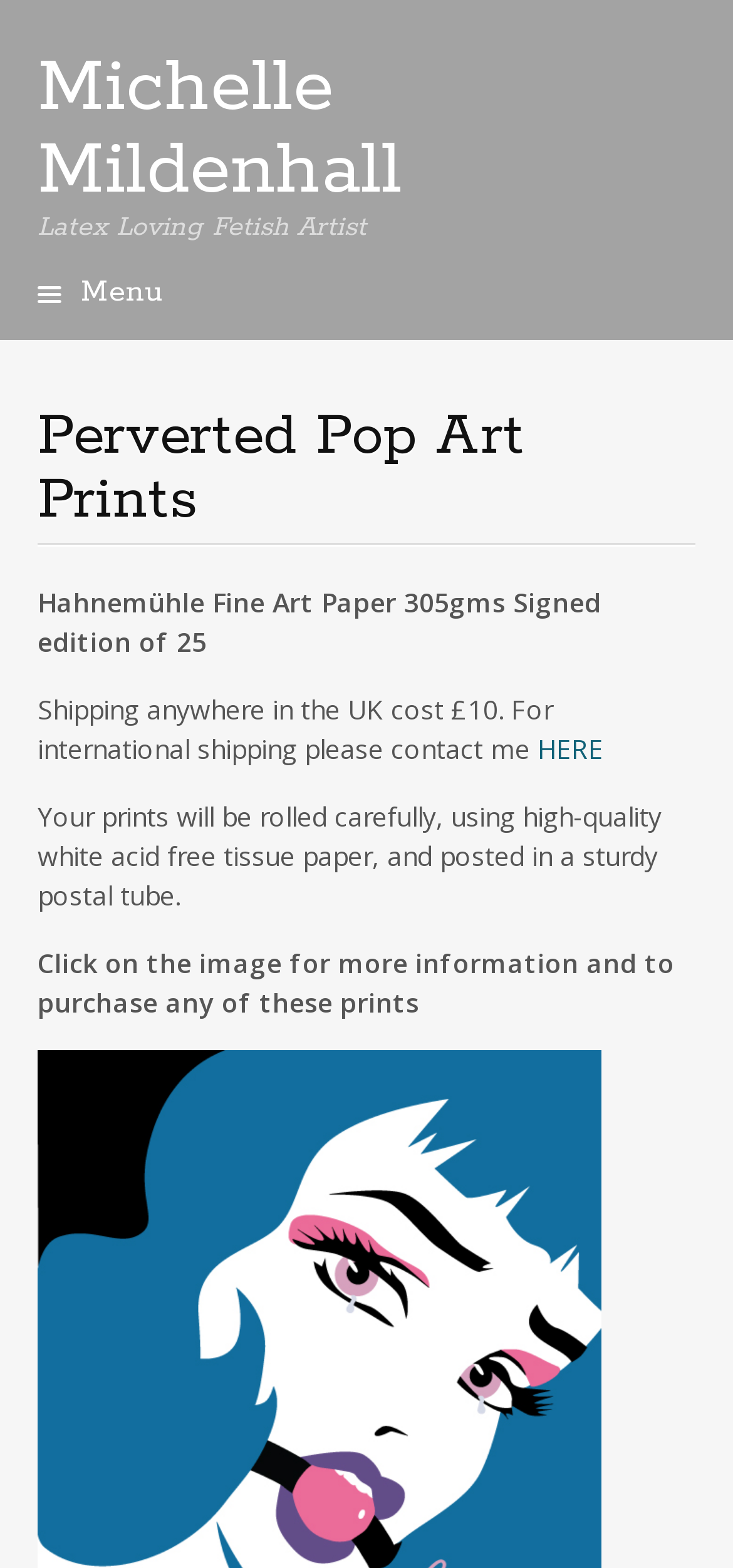Please provide the bounding box coordinates for the UI element as described: "HERE". The coordinates must be four floats between 0 and 1, represented as [left, top, right, bottom].

[0.733, 0.466, 0.823, 0.489]